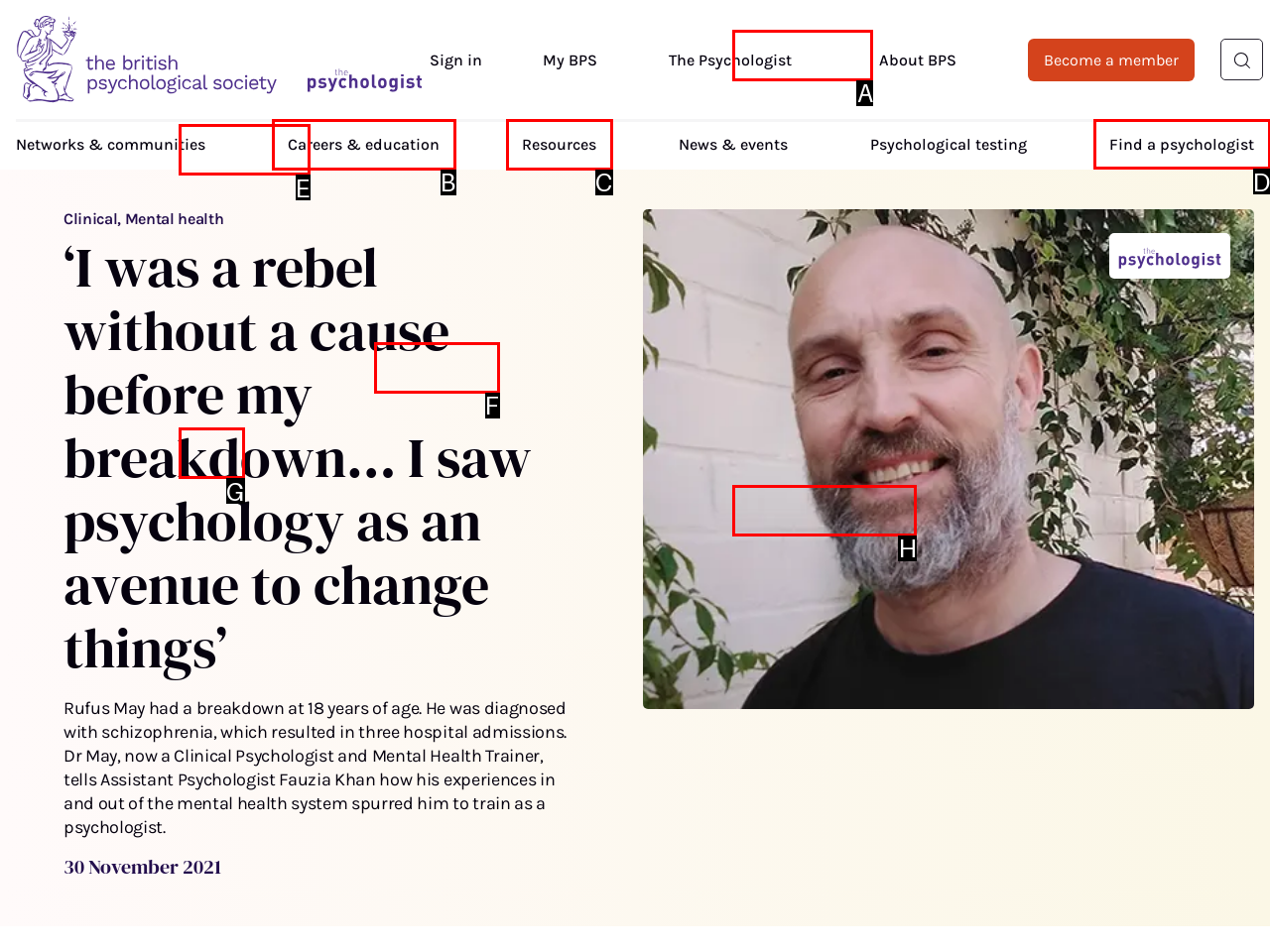For the task: Search for something, tell me the letter of the option you should click. Answer with the letter alone.

None